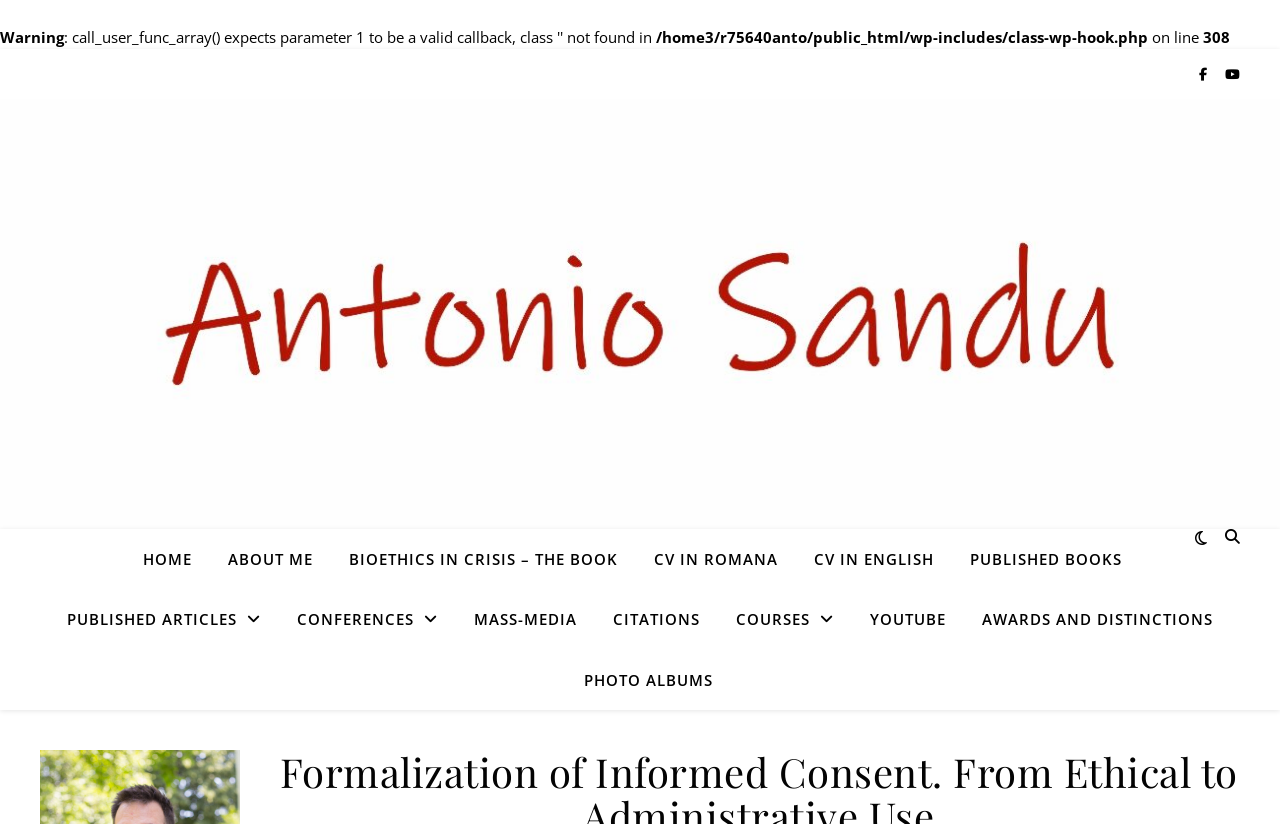Predict the bounding box of the UI element based on the description: "CV in english". The coordinates should be four float numbers between 0 and 1, formatted as [left, top, right, bottom].

[0.623, 0.642, 0.742, 0.715]